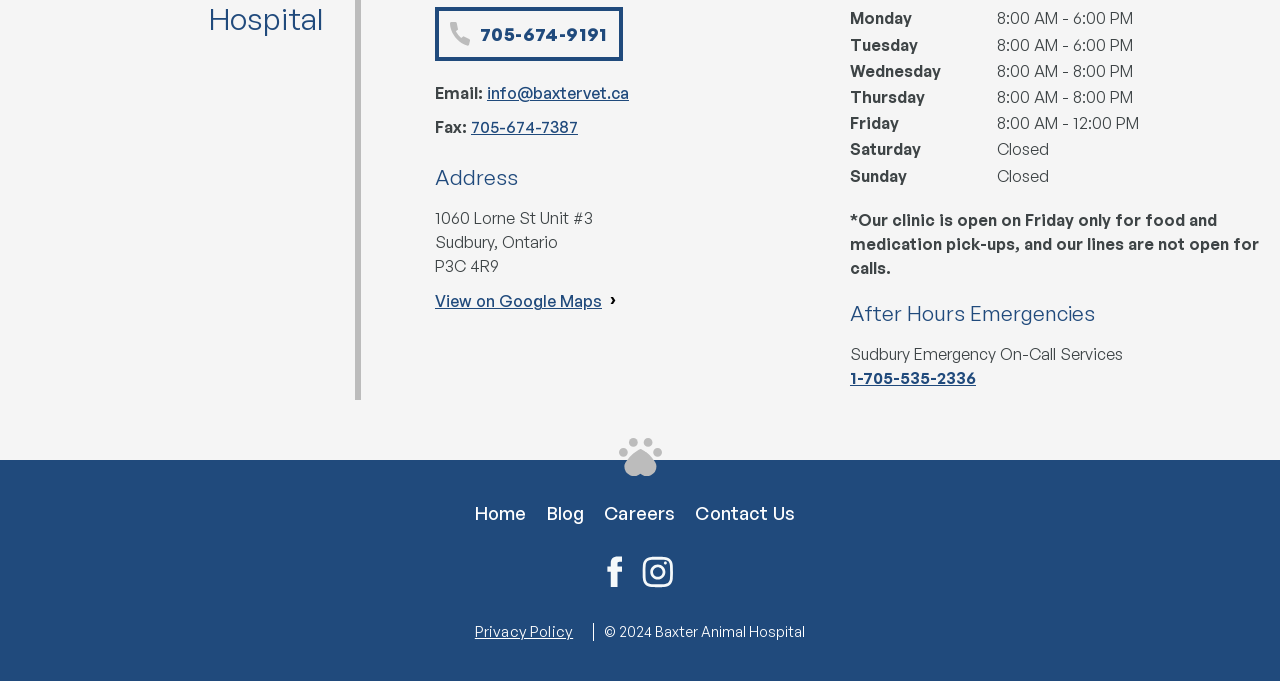Answer the following query concisely with a single word or phrase:
What is the address of the hospital?

1060 Lorne St Unit #3